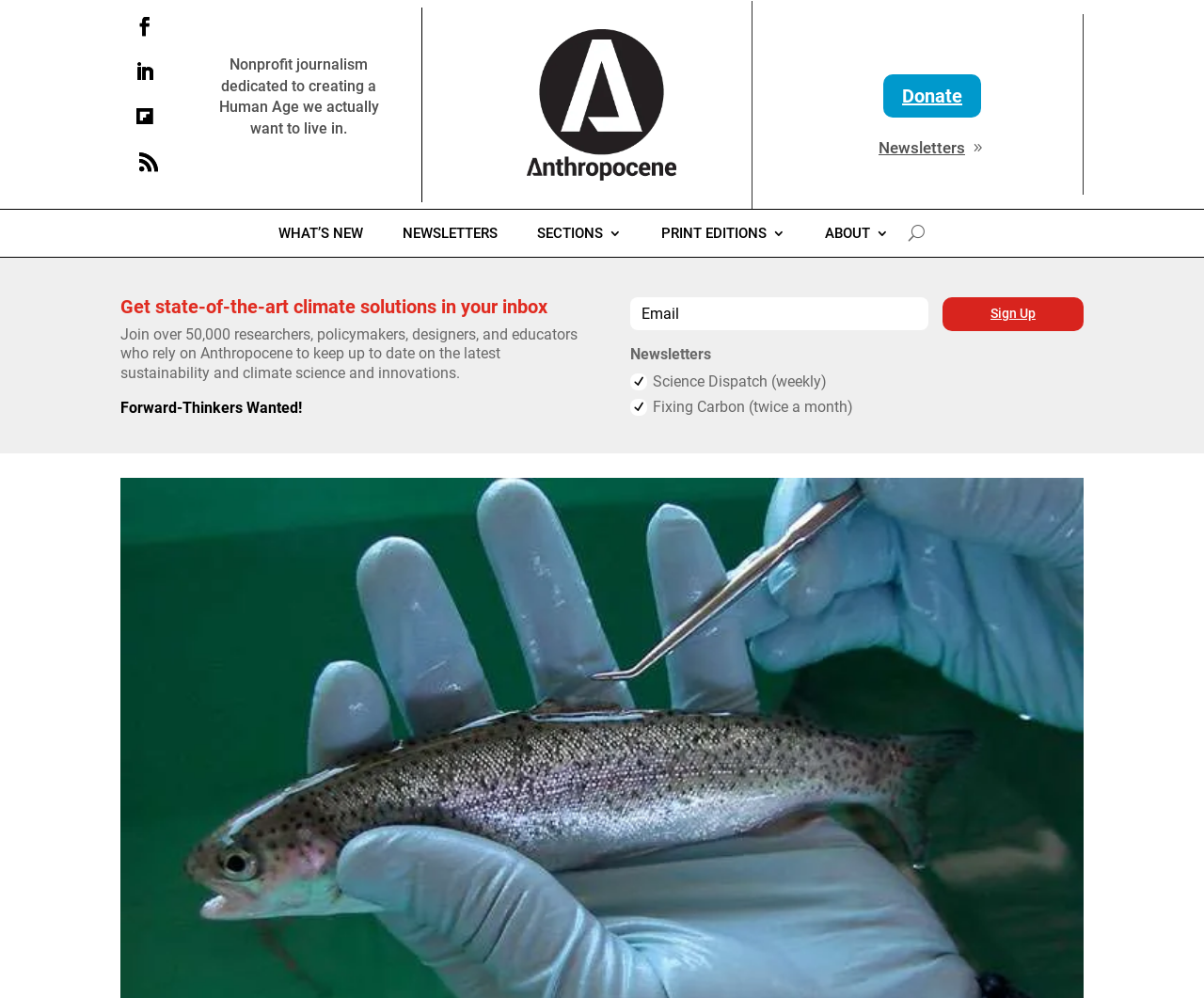Using the provided element description: "parent_node: WHAT’S NEW", identify the bounding box coordinates. The coordinates should be four floats between 0 and 1 in the order [left, top, right, bottom].

[0.755, 0.219, 0.768, 0.247]